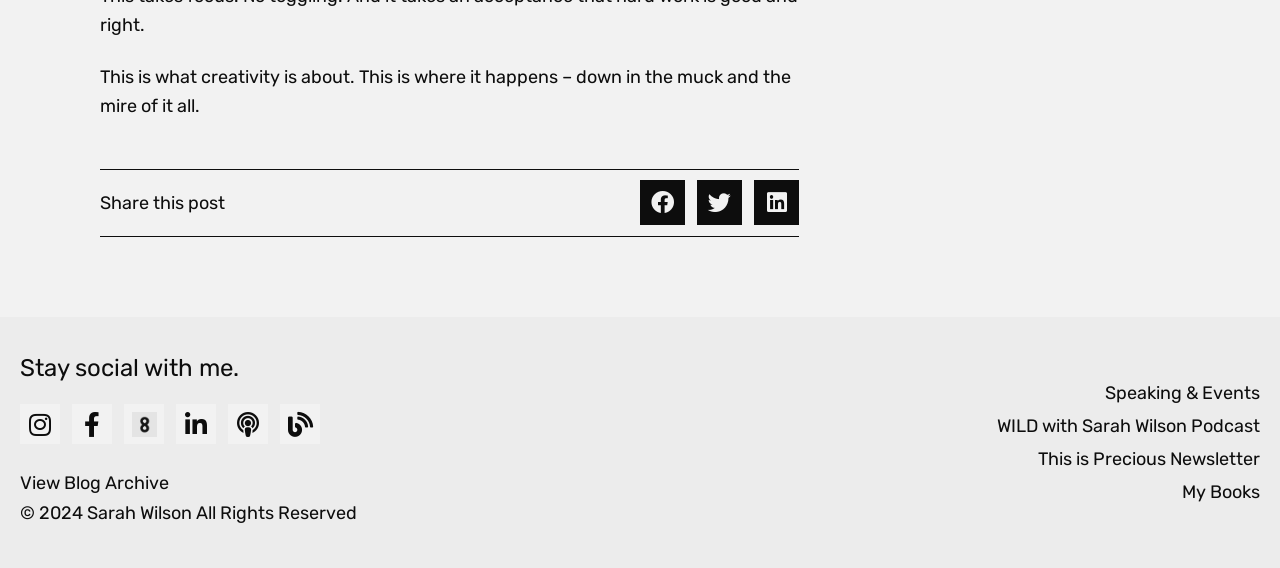Bounding box coordinates are specified in the format (top-left x, top-left y, bottom-right x, bottom-right y). All values are floating point numbers bounded between 0 and 1. Please provide the bounding box coordinate of the region this sentence describes: This is Precious Newsletter

[0.516, 0.781, 0.984, 0.834]